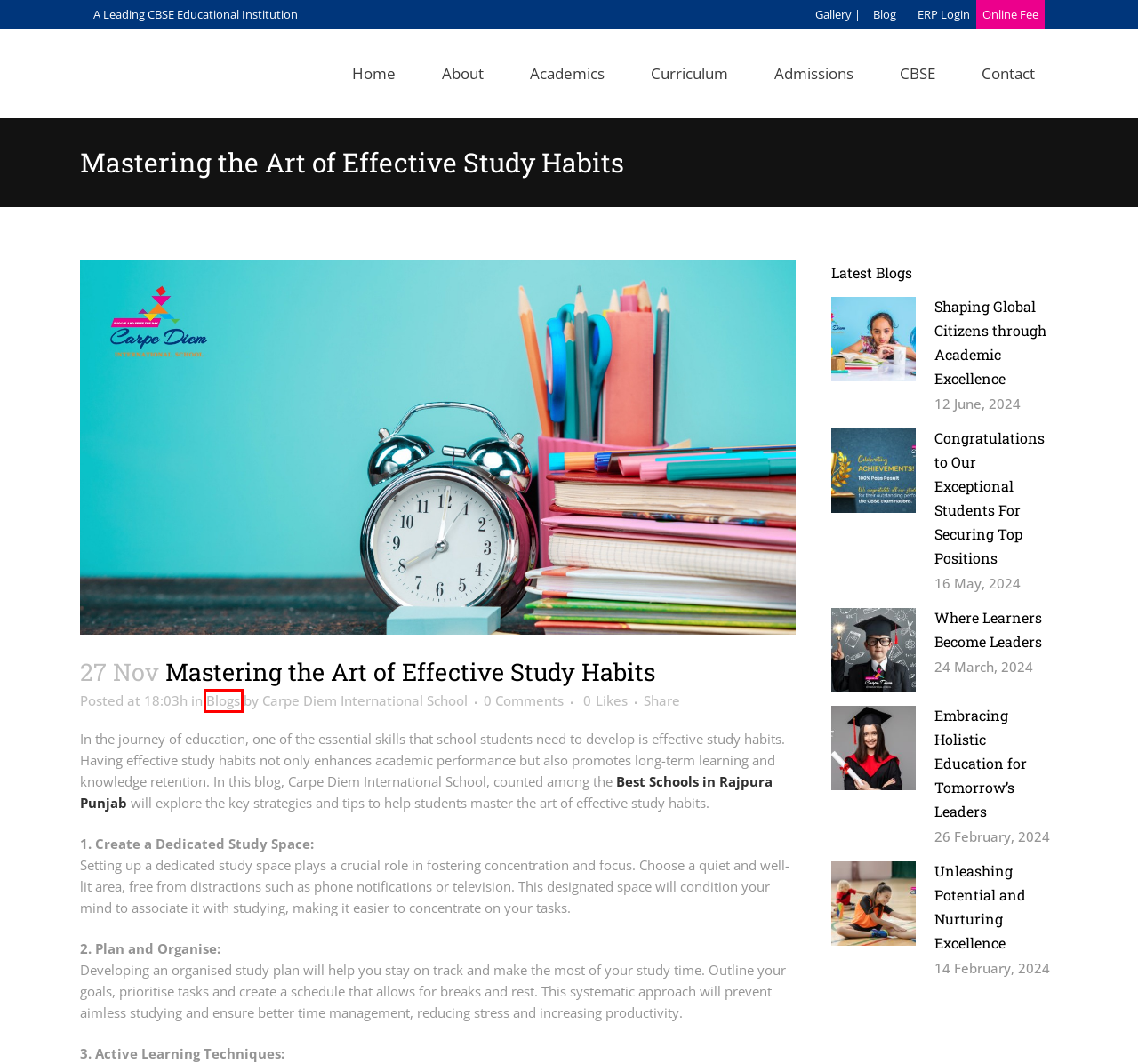You have a screenshot of a webpage where a red bounding box highlights a specific UI element. Identify the description that best matches the resulting webpage after the highlighted element is clicked. The choices are:
A. Where Learners Become Leaders | Best Schools in Rajpura Punjab
B. Unmatched Accomplishment of Class X | Top CBSE schools in Rajpura
C. Carpe Diem International School, Author at Carpe Diem International School
D. Embracing Holistic Education for Tomorrow's Leaders
E. Blogs Archives - Carpe Diem International School
F. Top 10 Schools in Rajpura | Carpe Diem International School Photo Gallery
G. Carpe Diem International School | Best School in Rajpura
H. SchoolPad

E